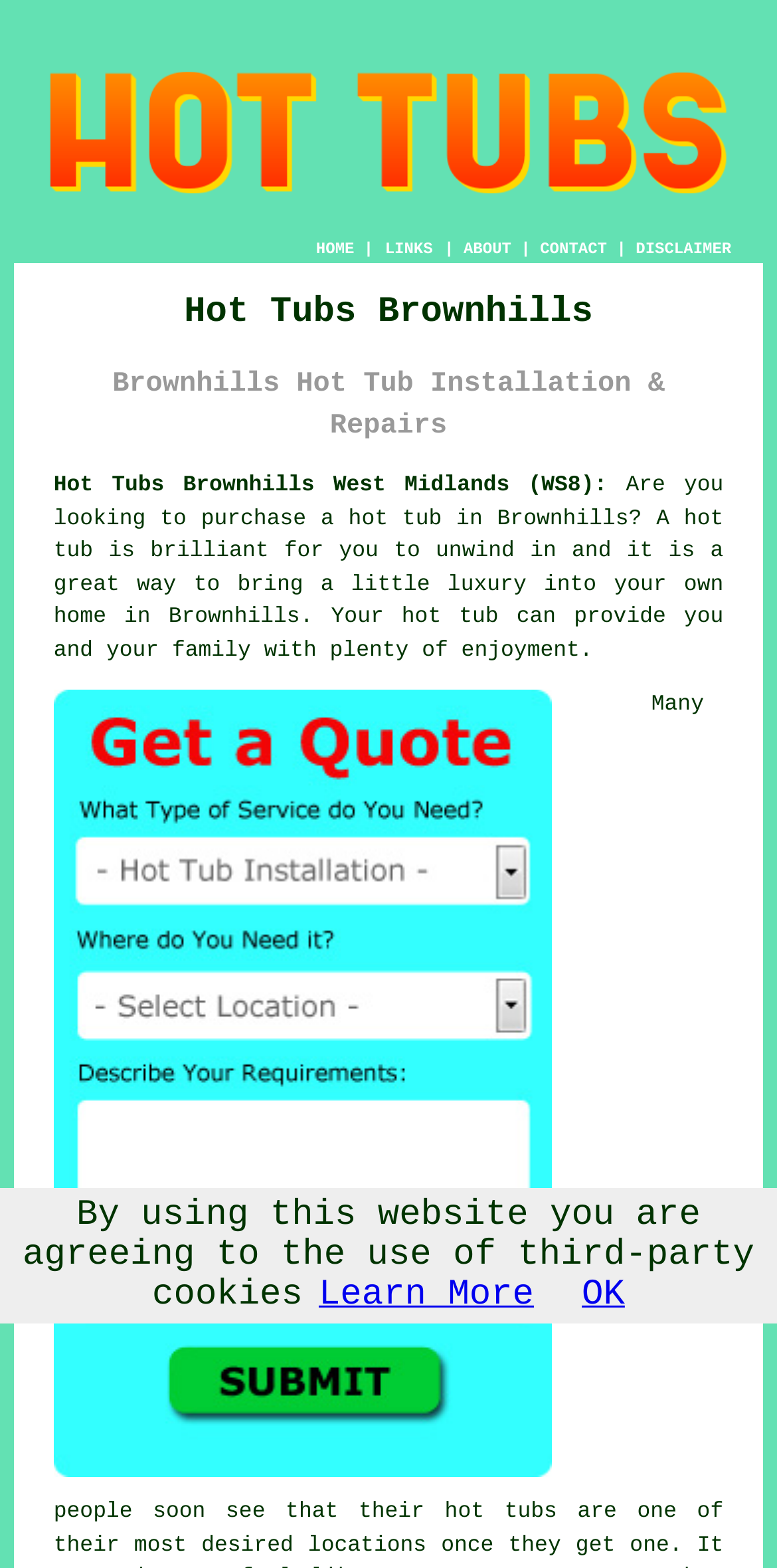What is the main topic of this webpage?
Craft a detailed and extensive response to the question.

Based on the webpage content, I can see that the main topic is about hot tubs, specifically in Brownhills, West Midlands. The headings and links on the page all relate to hot tubs, installation, and repairs.